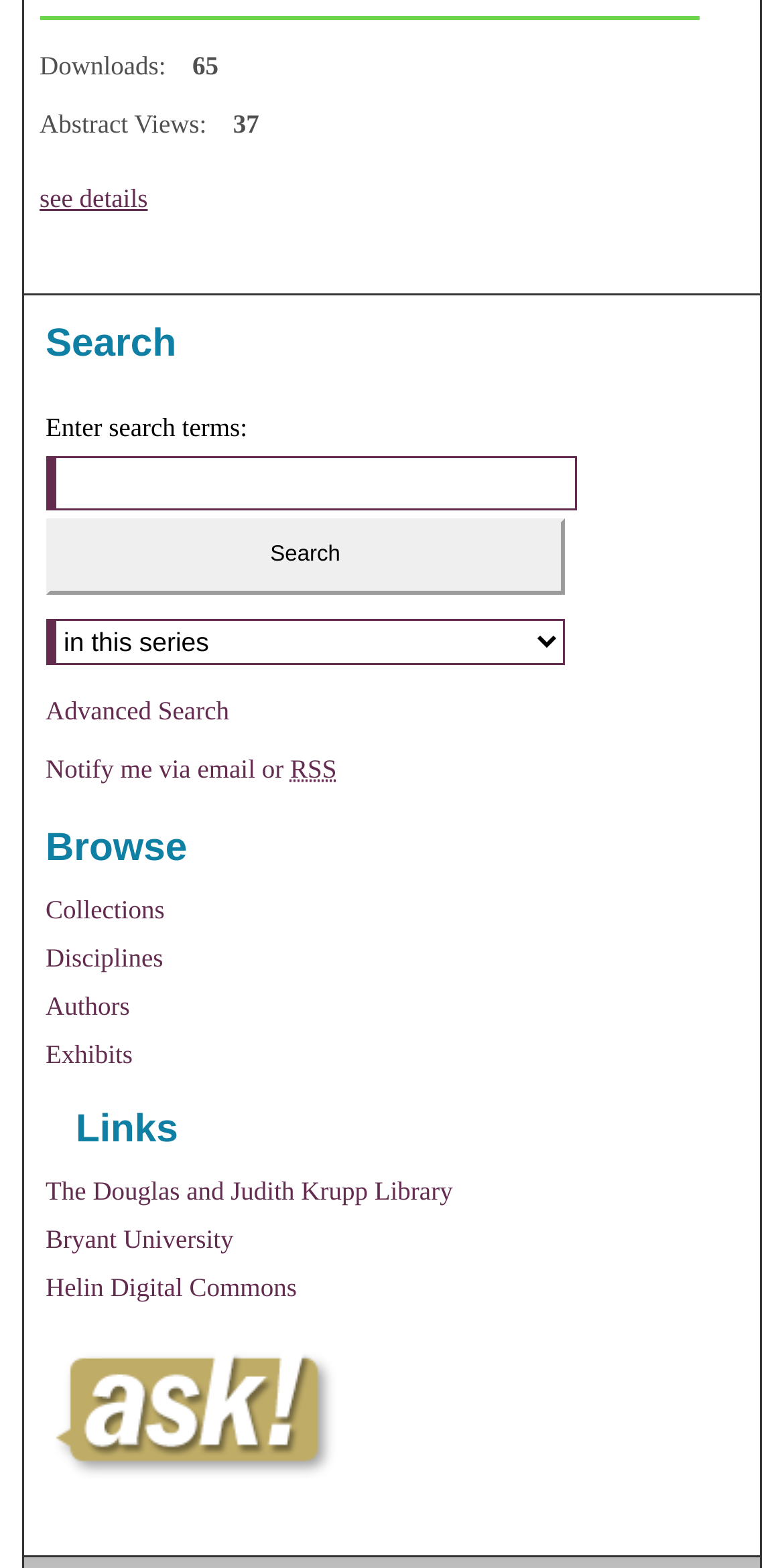Please determine the bounding box coordinates of the clickable area required to carry out the following instruction: "Search for something". The coordinates must be four float numbers between 0 and 1, represented as [left, top, right, bottom].

[0.058, 0.257, 0.736, 0.292]